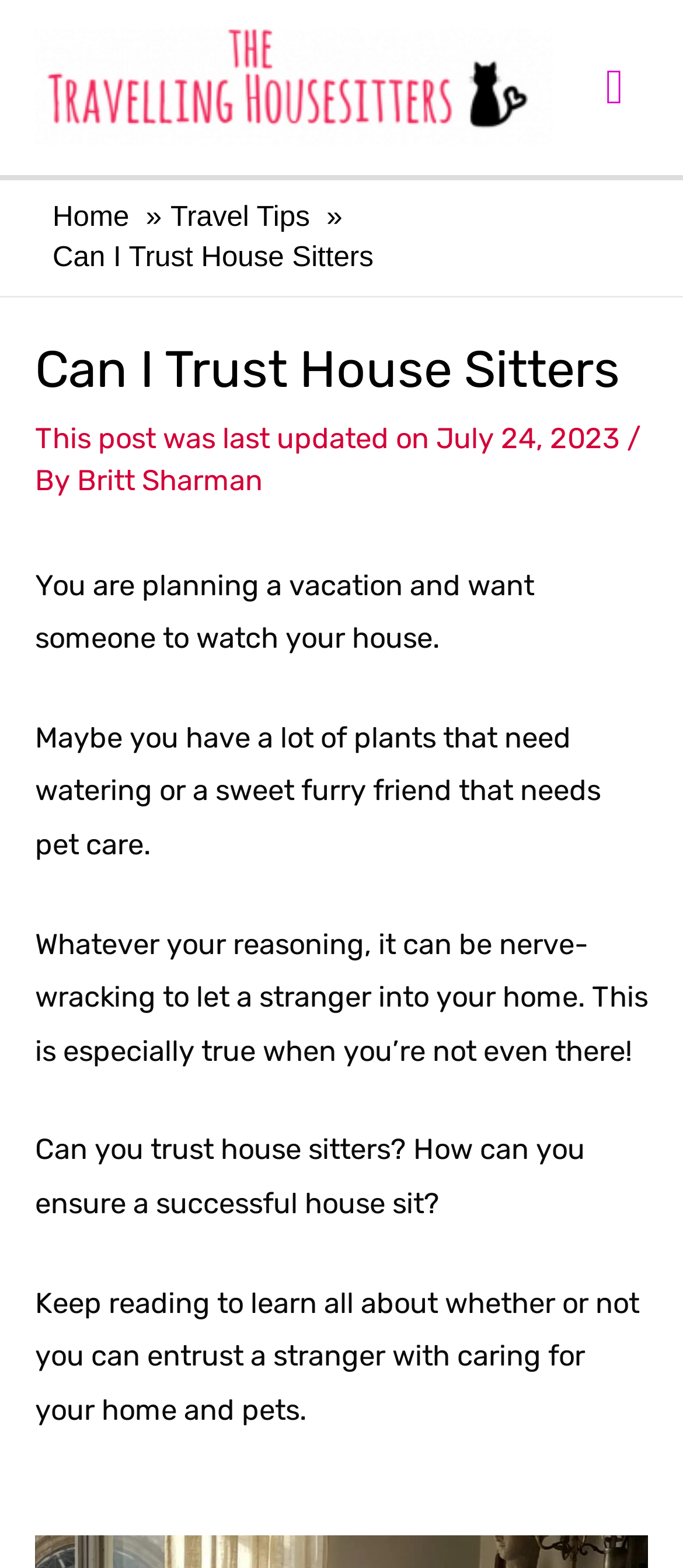Write a detailed summary of the webpage.

The webpage is about trusting house sitters, specifically whether it's possible to entrust a stranger with caring for one's home and pets. At the top left of the page, there is a logo image and a link to "The Travelling House Sitters" website. Next to it, on the top right, is a main menu button. Below the logo, there is a navigation section with breadcrumbs, containing links to "Home" and "Travel Tips".

The main content of the page is divided into several paragraphs. The title "Can I Trust House Sitters" is prominently displayed, followed by a subtitle indicating that the post was last updated on July 24, 2023, and written by Britt Sharman. The first paragraph explains the scenario of planning a vacation and needing someone to watch one's house, including plants and pets. The following paragraphs discuss the concerns of letting a stranger into one's home, especially when not present, and introduce the question of trusting house sitters.

Throughout the page, there are no other images besides the logo. The text is organized in a clear and readable manner, with headings and paragraphs that flow logically. The overall structure of the page is simple and easy to follow, with a focus on providing information and answering the question posed in the title.